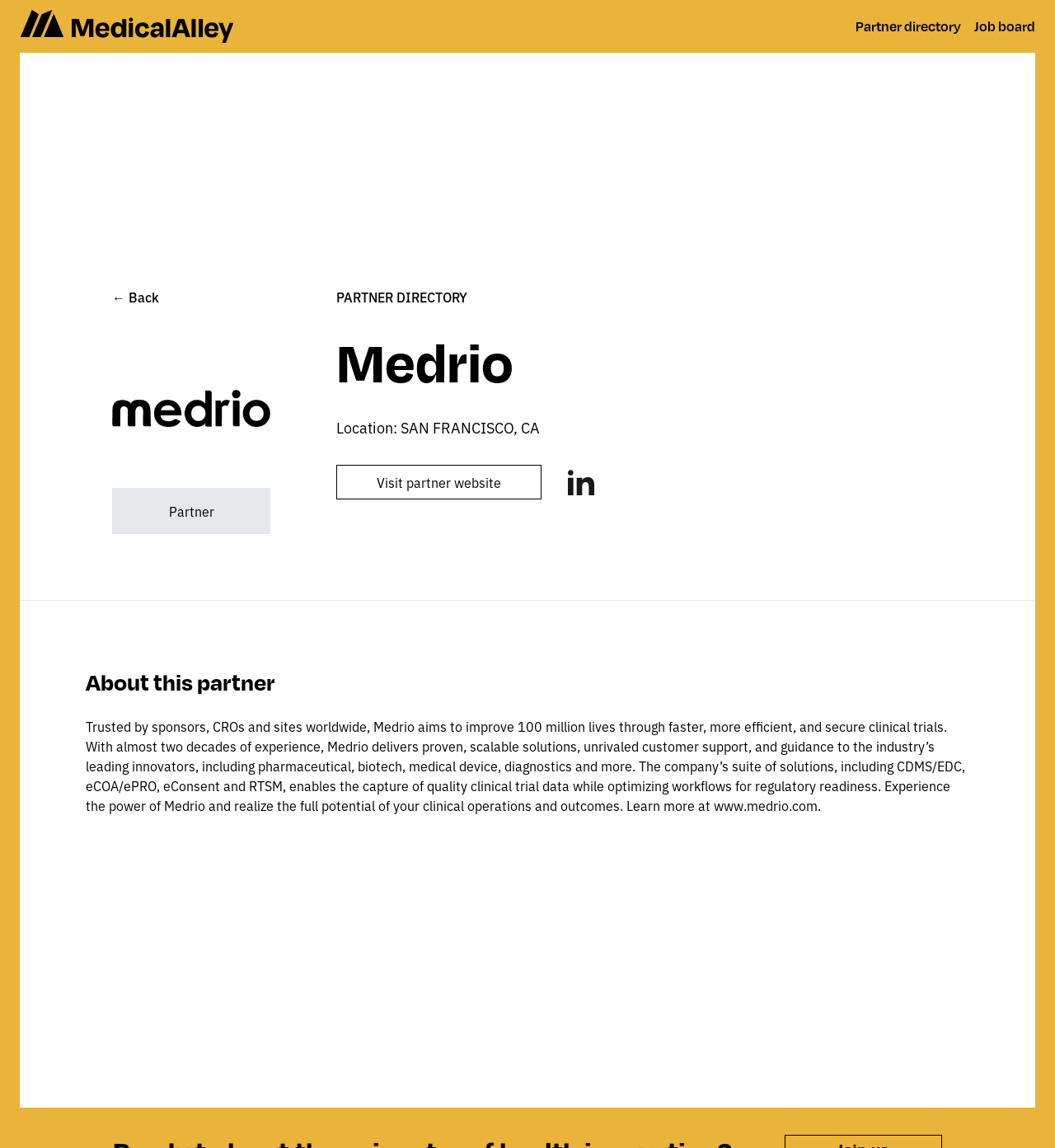Based on the image, give a detailed response to the question: What can be done on the partner's website?

I found the answer by looking at the 'Visit partner website' link and the 'Learn more at www.medrio.com' text. This suggests that the partner's website can be visited to learn more about the company and its services.